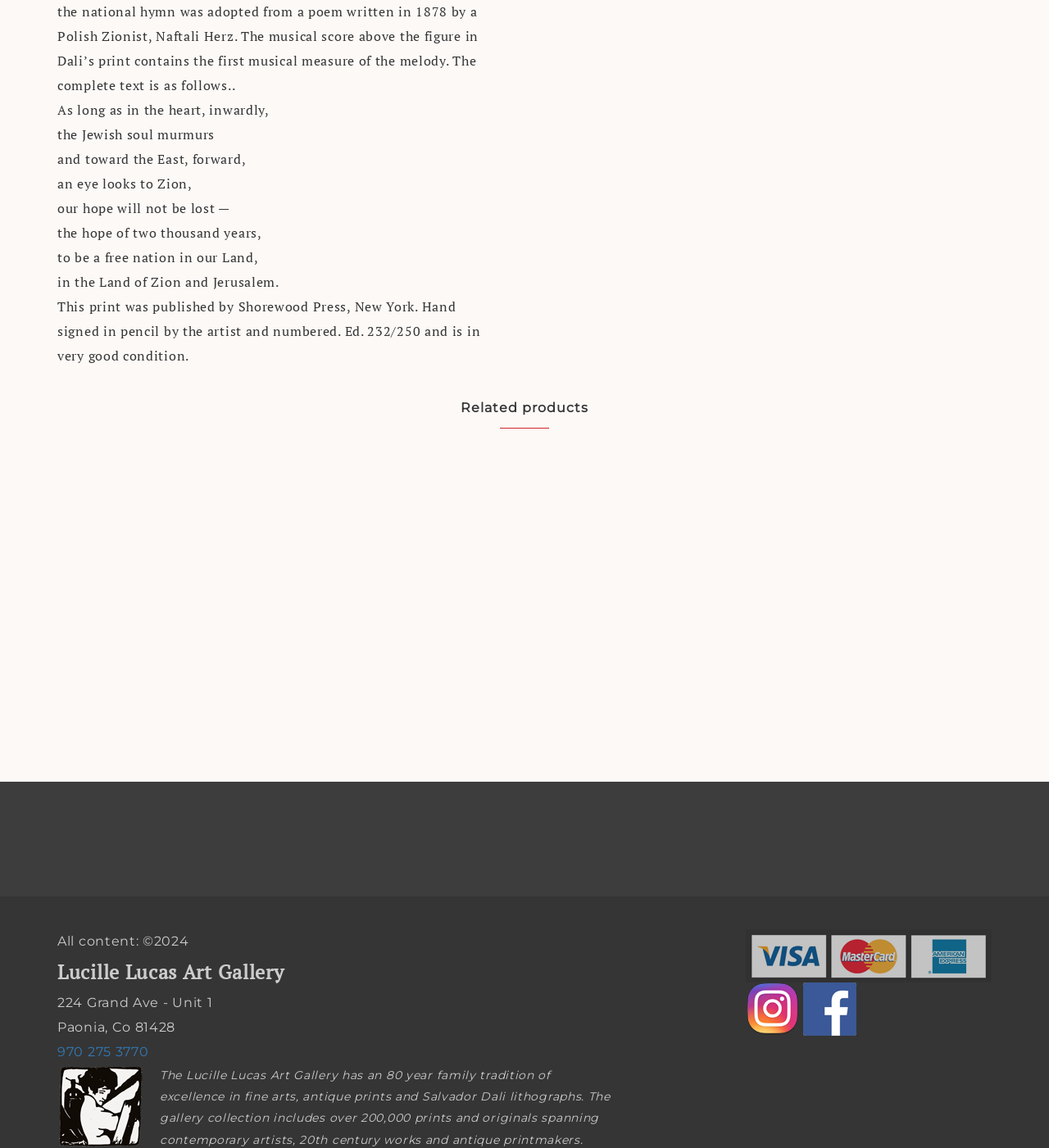Reply to the question with a single word or phrase:
What is the phone number of the art gallery?

970 275 3770